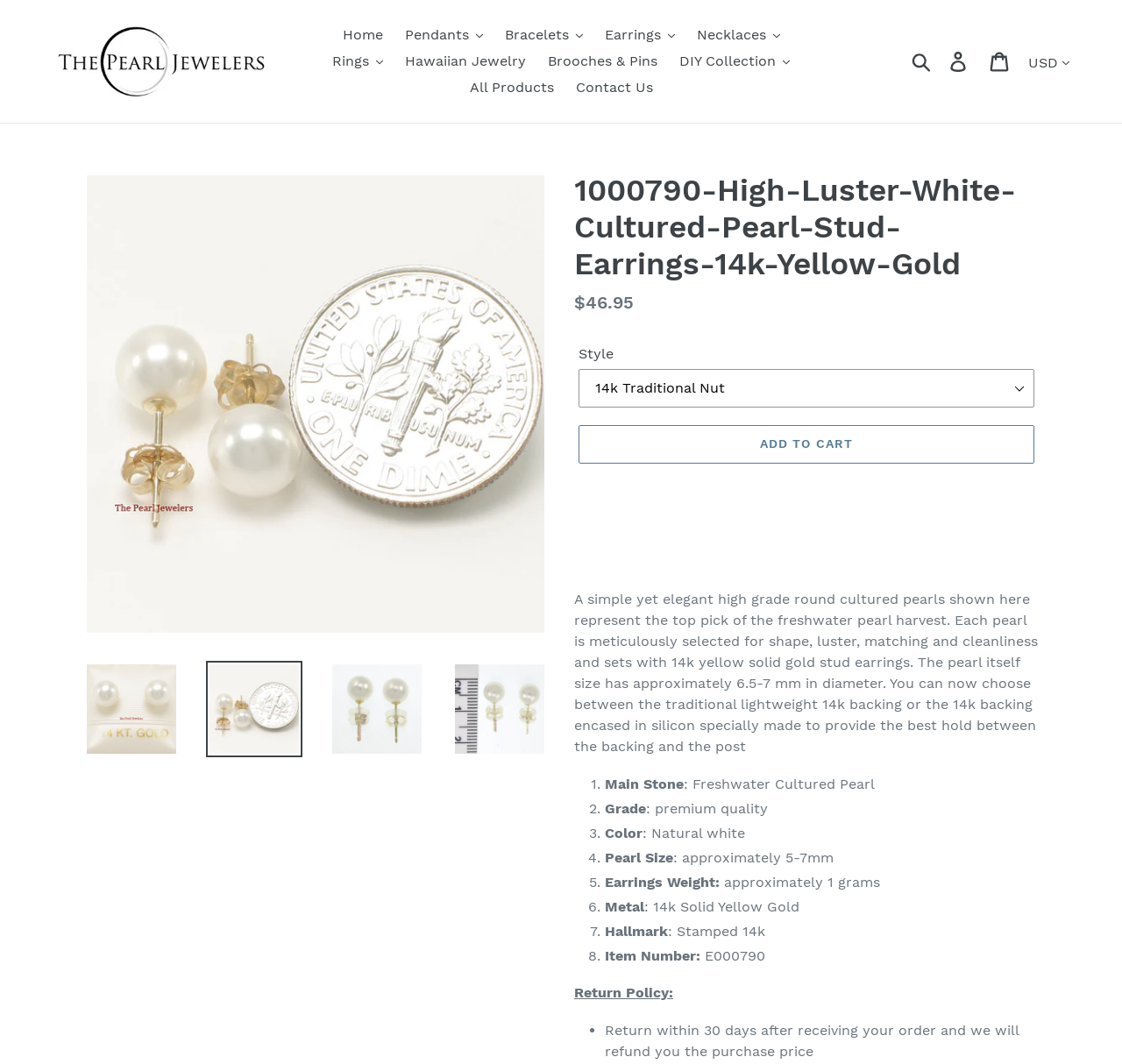Determine the bounding box coordinates of the section I need to click to execute the following instruction: "Click on the 'Pendants' button". Provide the coordinates as four float numbers between 0 and 1, i.e., [left, top, right, bottom].

[0.353, 0.021, 0.438, 0.045]